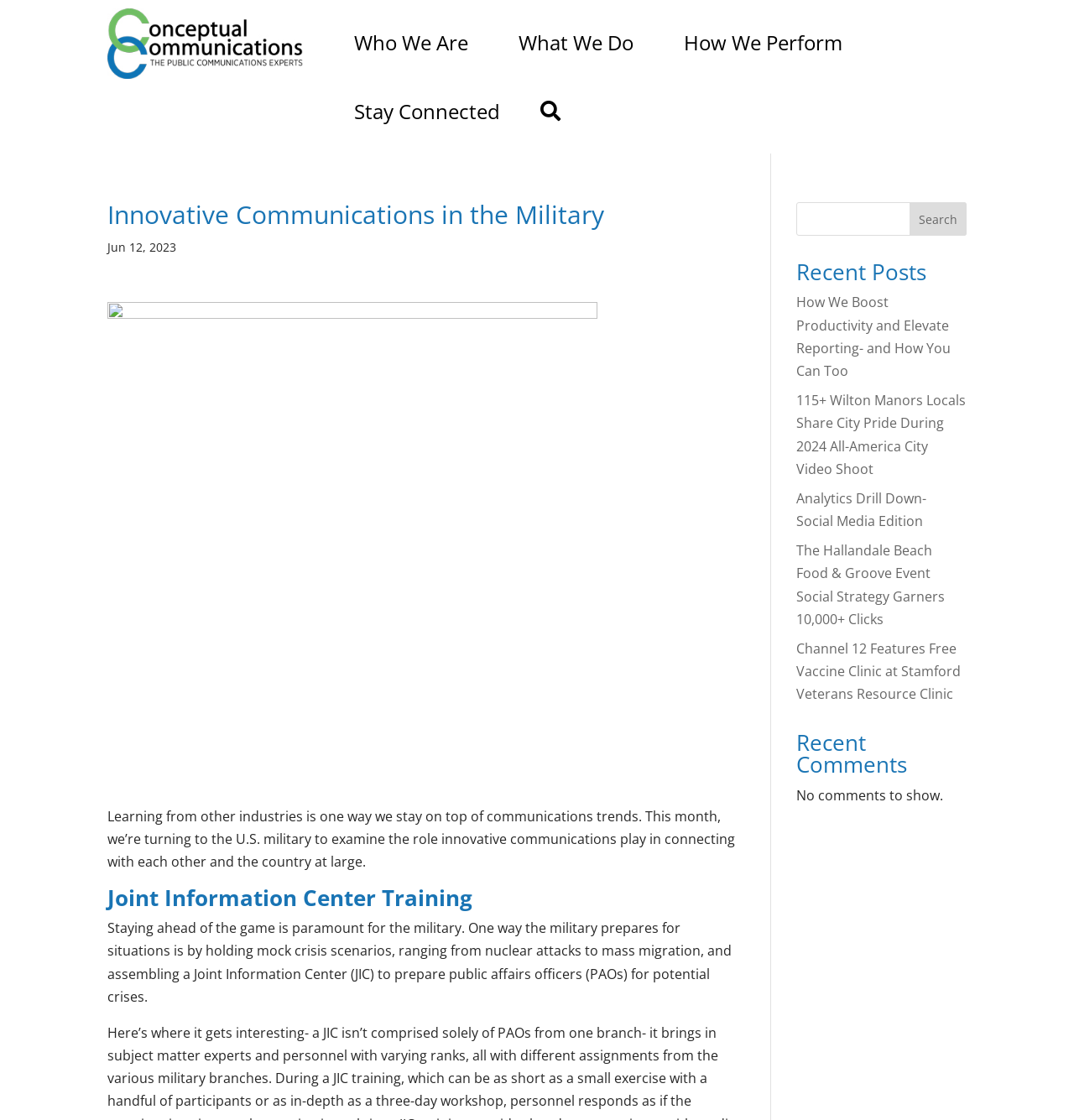Determine the bounding box coordinates of the section to be clicked to follow the instruction: "Go to Who We Are page". The coordinates should be given as four float numbers between 0 and 1, formatted as [left, top, right, bottom].

[0.314, 0.015, 0.451, 0.061]